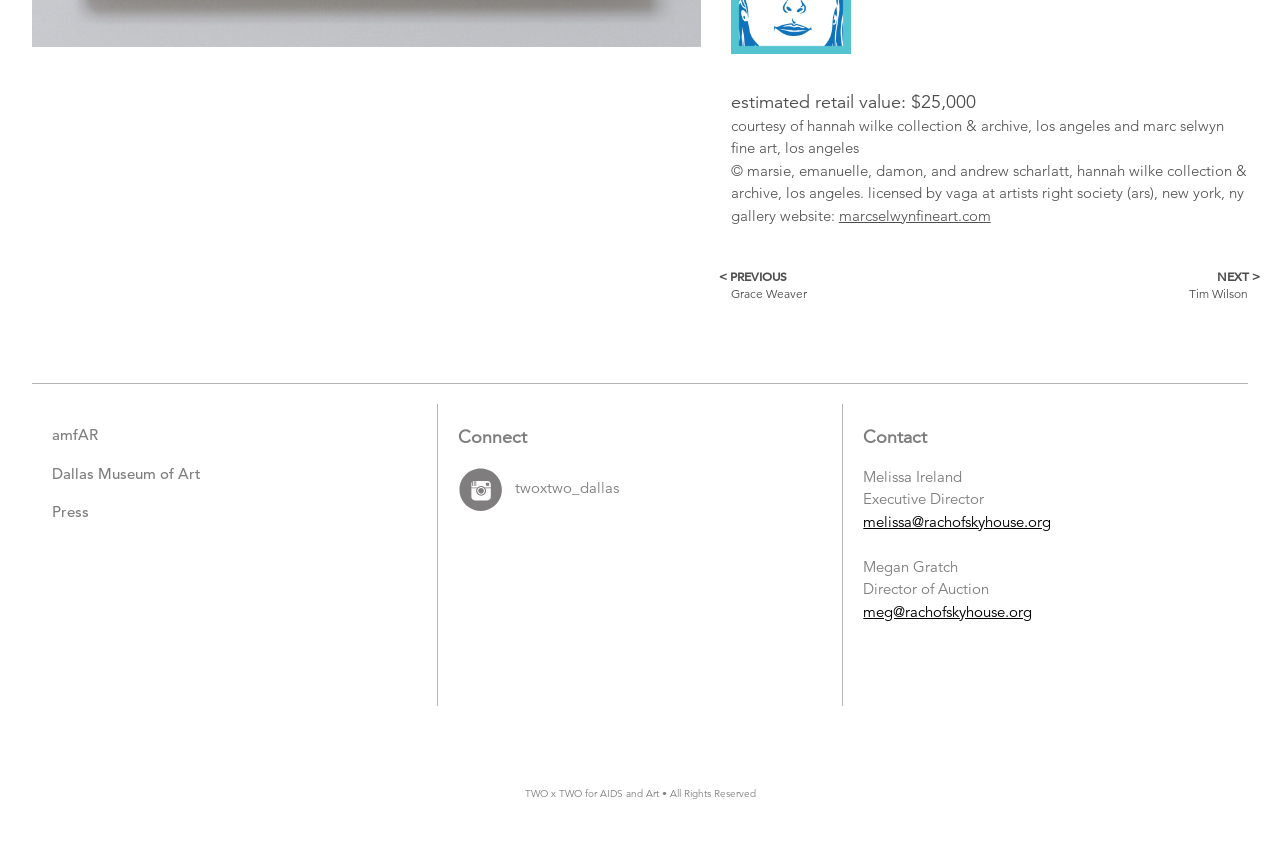Please identify the bounding box coordinates of the element's region that should be clicked to execute the following instruction: "contact Melissa Ireland". The bounding box coordinates must be four float numbers between 0 and 1, i.e., [left, top, right, bottom].

[0.674, 0.607, 0.821, 0.63]